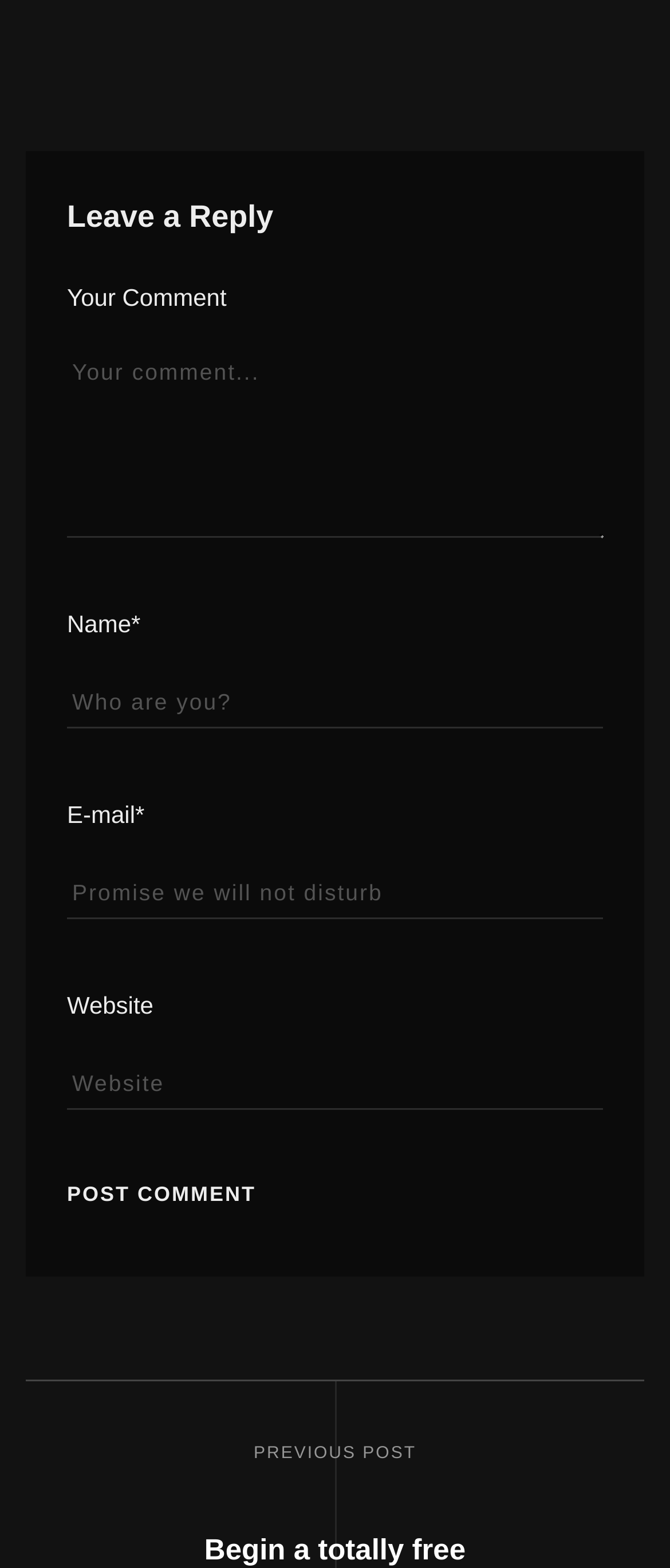What is the purpose of the text box with the label 'Your Comment'?
Analyze the image and provide a thorough answer to the question.

The text box with the label 'Your Comment' is required and has a placeholder text 'Your comment...'. This suggests that the user is expected to enter their comment or opinion in this field, which is a common feature in blog posts or articles to allow users to engage with the content.